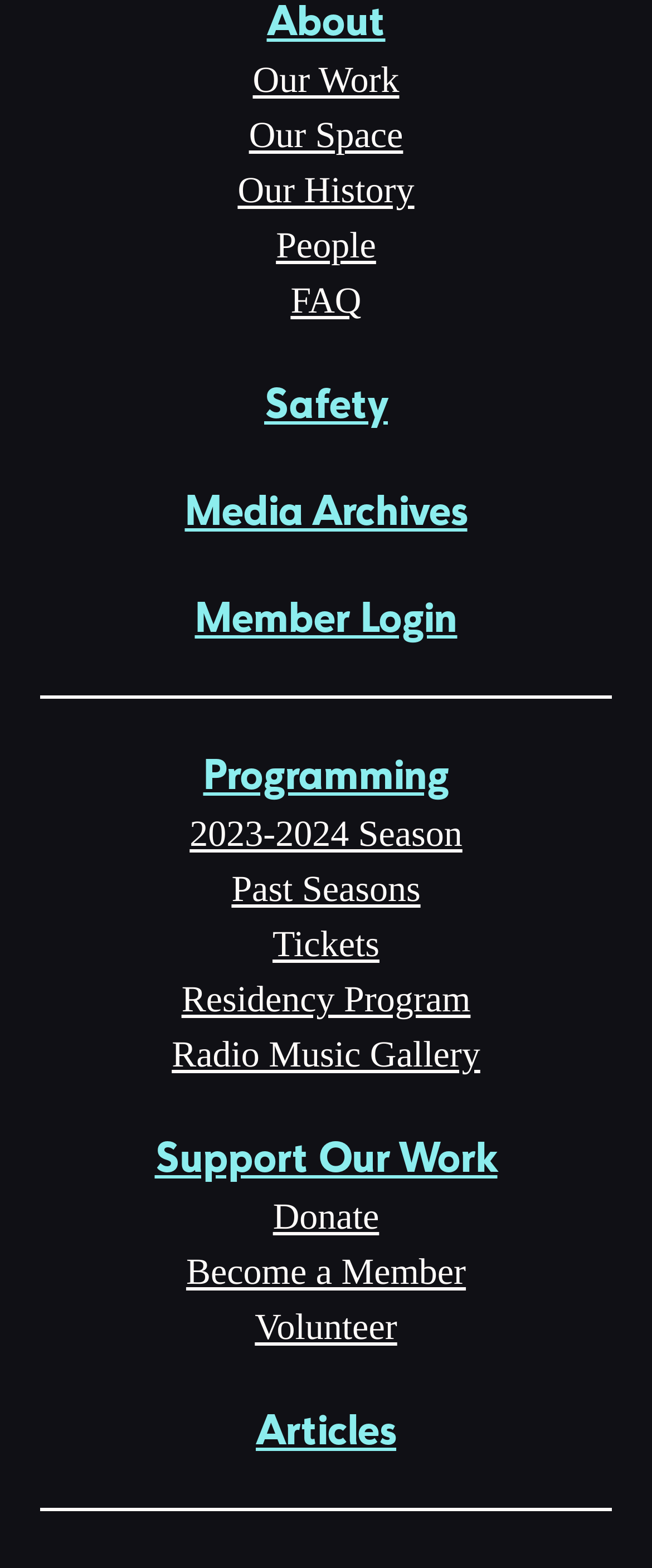Pinpoint the bounding box coordinates of the element that must be clicked to accomplish the following instruction: "Explore the 2023-2024 season". The coordinates should be in the format of four float numbers between 0 and 1, i.e., [left, top, right, bottom].

[0.291, 0.518, 0.709, 0.545]